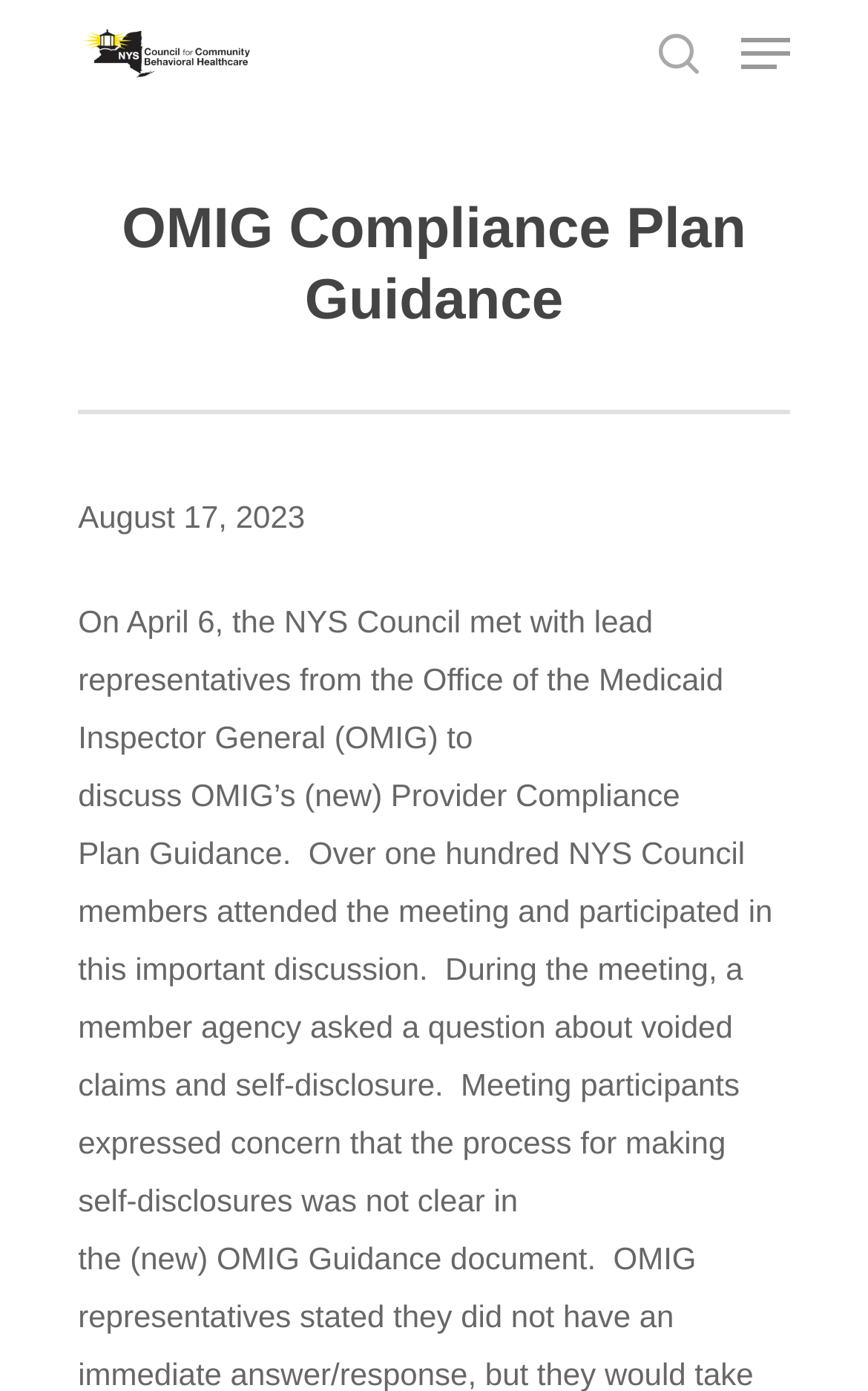Locate the bounding box coordinates of the area where you should click to accomplish the instruction: "visit ABOUT US page".

[0.63, 0.242, 0.907, 0.29]